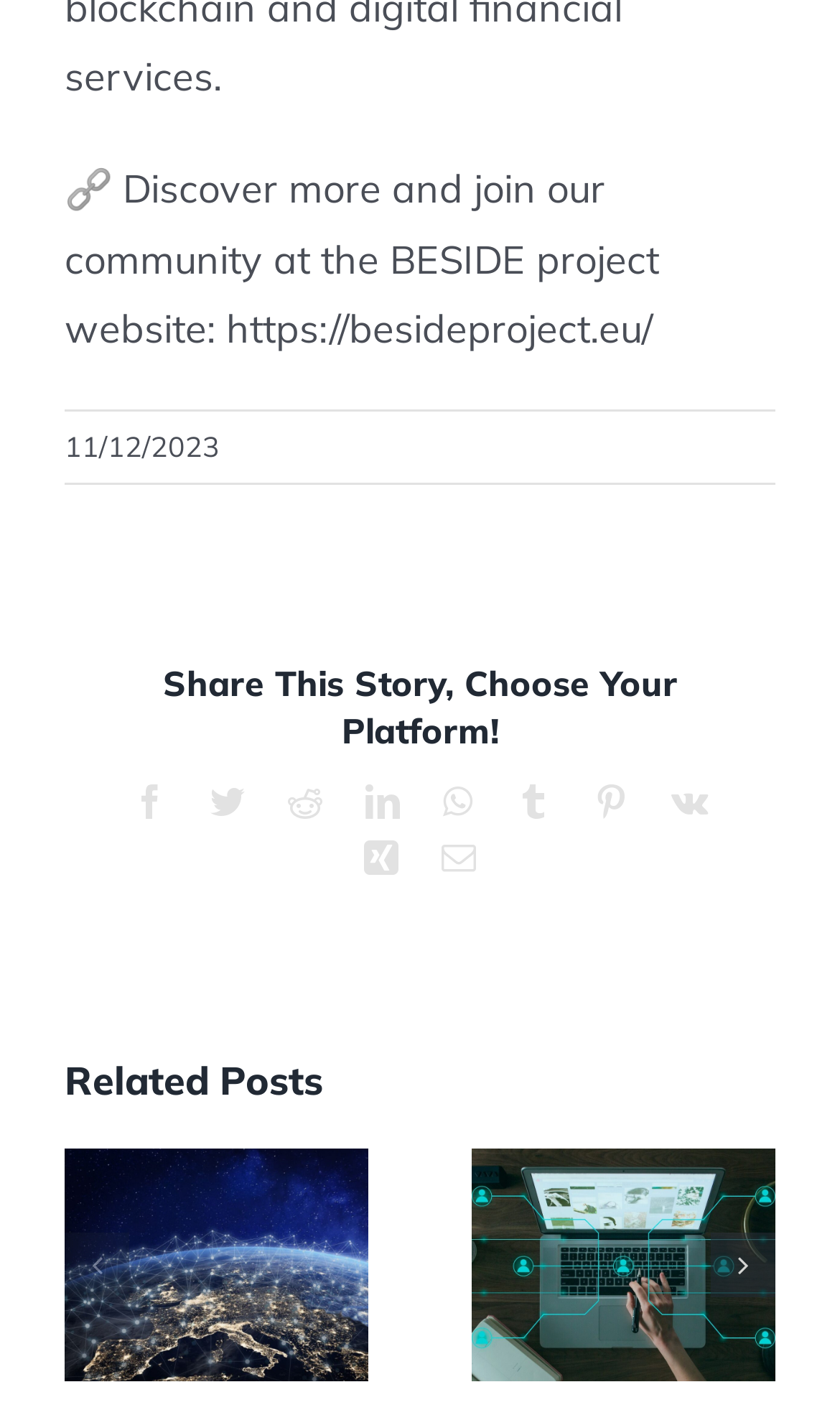Please find and report the bounding box coordinates of the element to click in order to perform the following action: "View related post about EU Commission Urged to Prepare for Blockchain and AI Integration". The coordinates should be expressed as four float numbers between 0 and 1, in the format [left, top, right, bottom].

[0.077, 0.815, 0.438, 0.98]